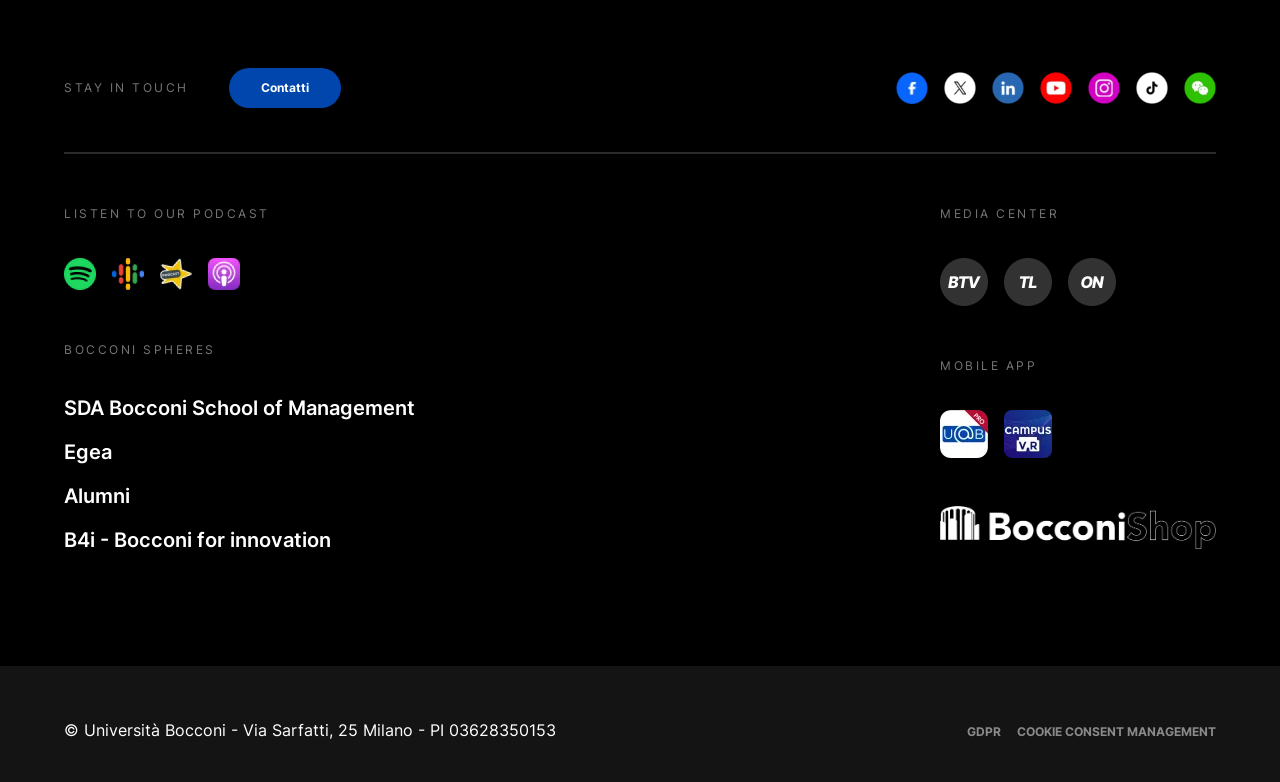Locate the bounding box of the user interface element based on this description: "SDA Bocconi School of Management".

[0.05, 0.504, 0.324, 0.54]